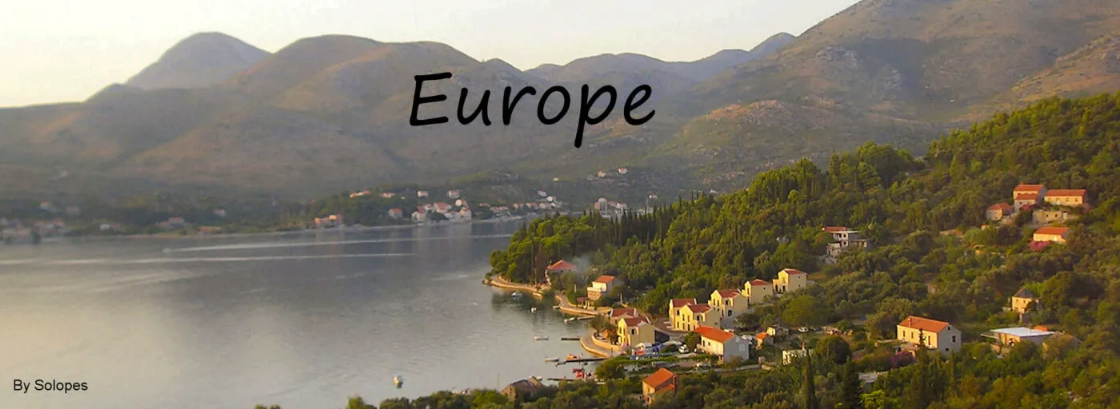What is reflected on the water?
Based on the image, provide your answer in one word or phrase.

Mountains